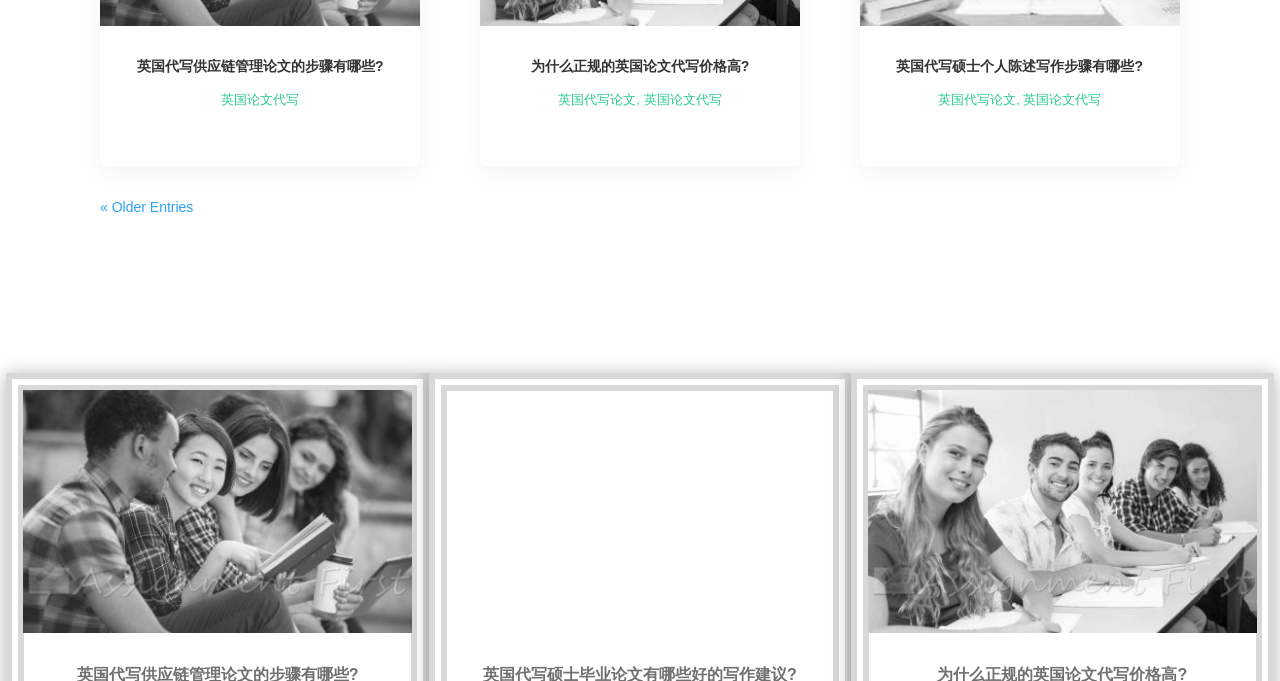What is the topic of the first heading?
Use the image to answer the question with a single word or phrase.

英国代写供应链管理论文的步骤有哪些?